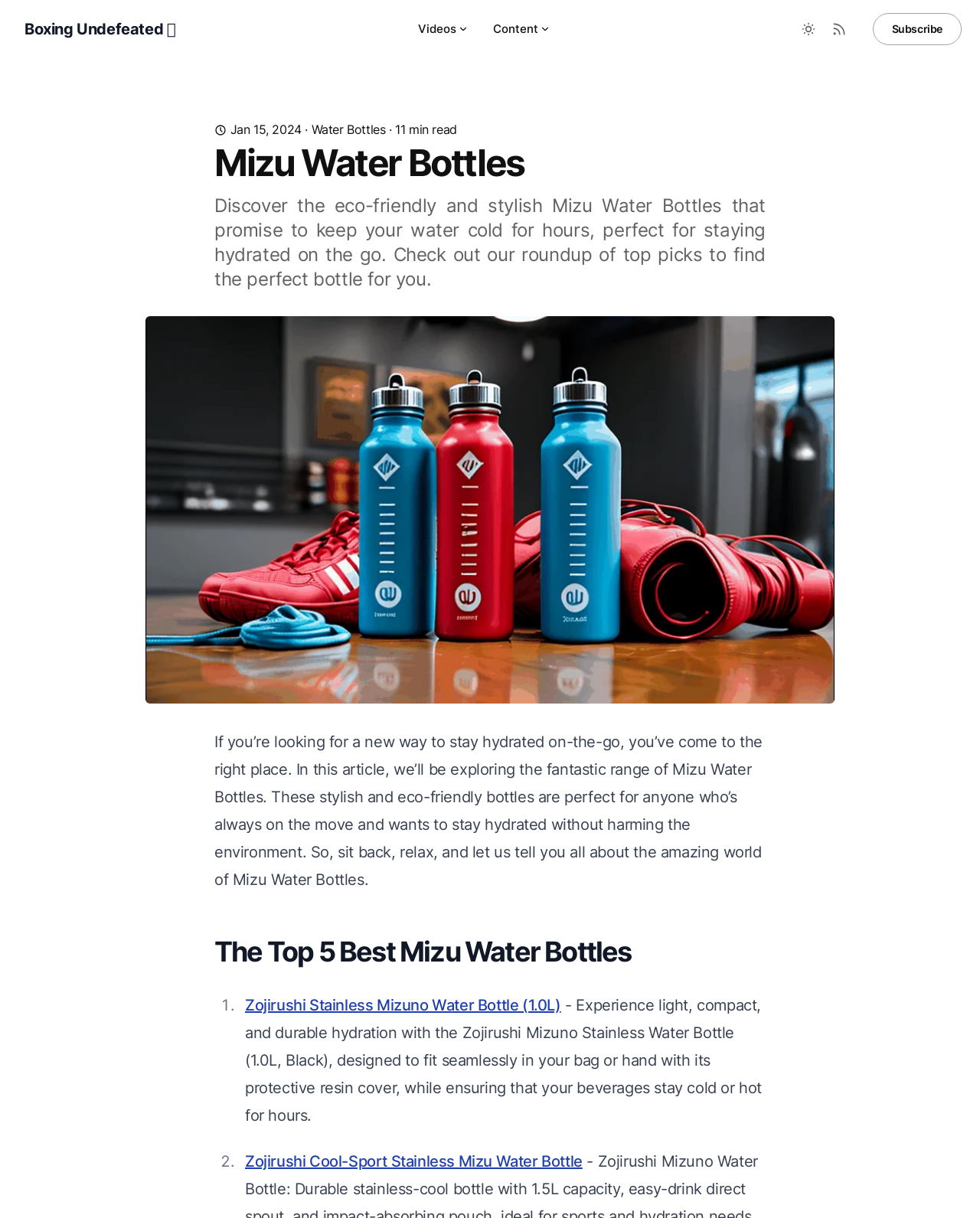Find the bounding box coordinates for the area that must be clicked to perform this action: "Toggle between Dark and Light mode".

[0.809, 0.011, 0.84, 0.036]